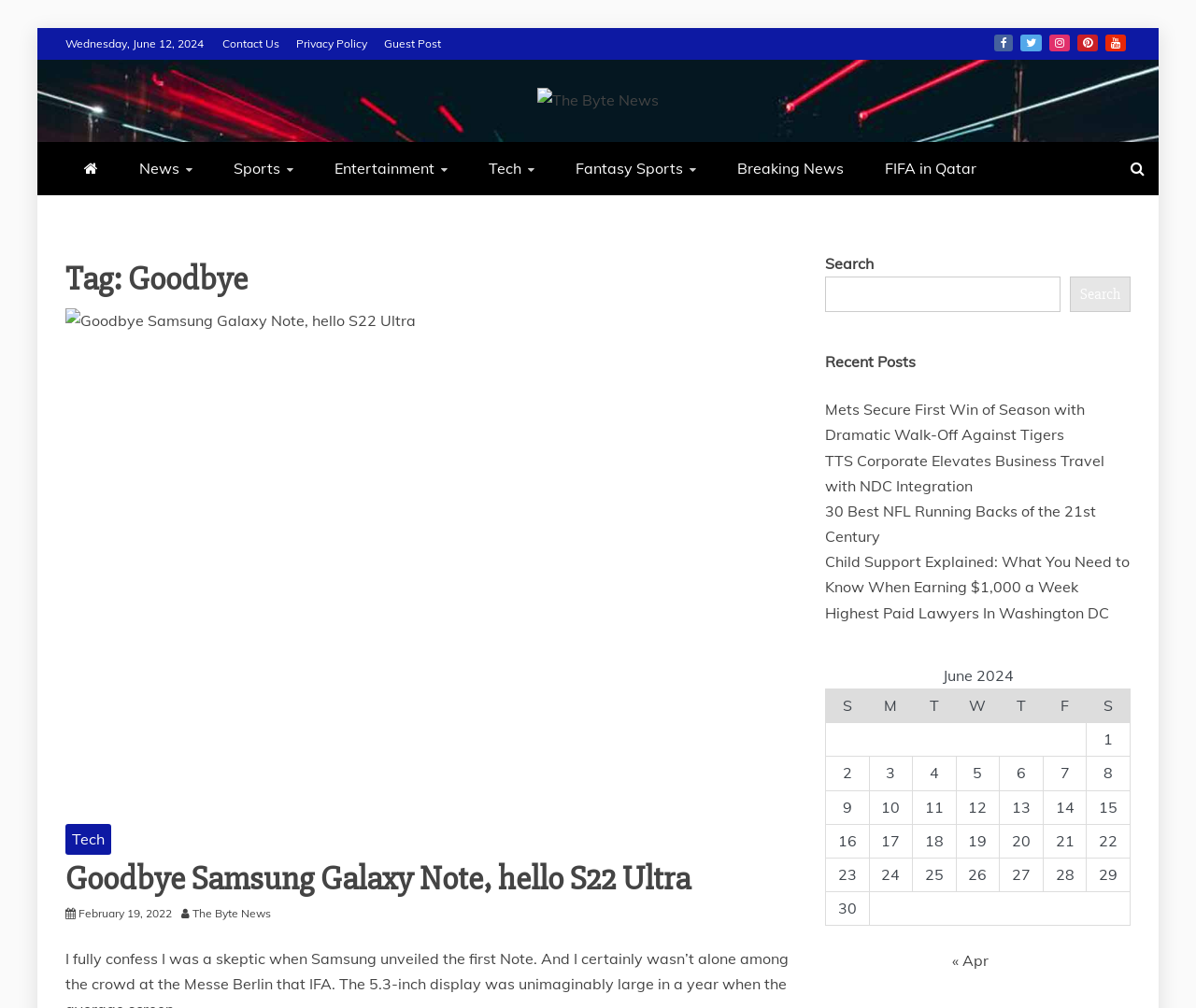What is the title of the first recent post listed on the webpage?
Based on the visual details in the image, please answer the question thoroughly.

The title of the first recent post listed on the webpage is 'Mets Secure First Win of Season with Dramatic Walk-Off Against Tigers'. This information is provided in the link element with the text 'Mets Secure First Win of Season with Dramatic Walk-Off Against Tigers'.